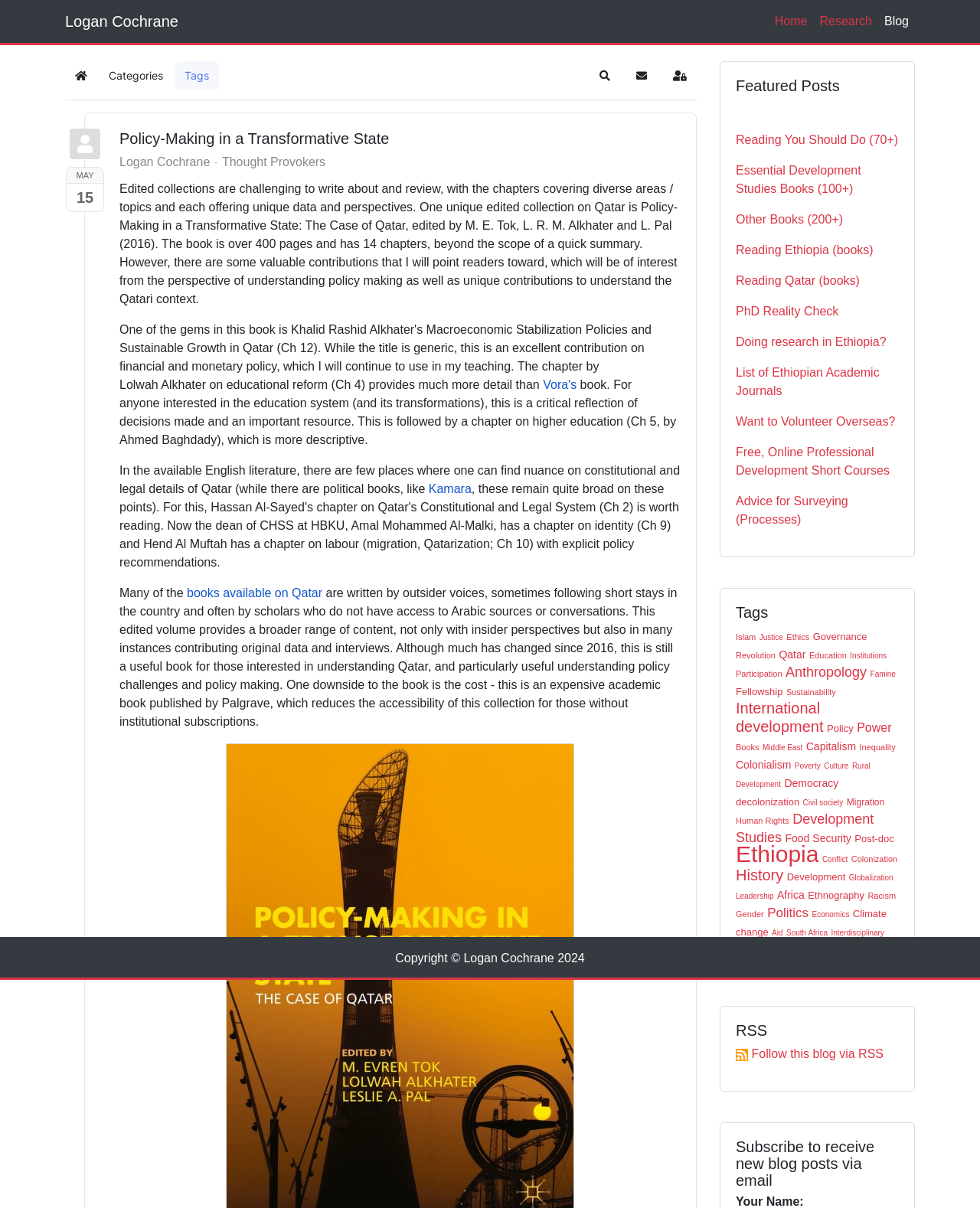From the webpage screenshot, identify the region described by Reading Ethiopia (books). Provide the bounding box coordinates as (top-left x, top-left y, bottom-right x, bottom-right y), with each value being a floating point number between 0 and 1.

[0.751, 0.202, 0.891, 0.212]